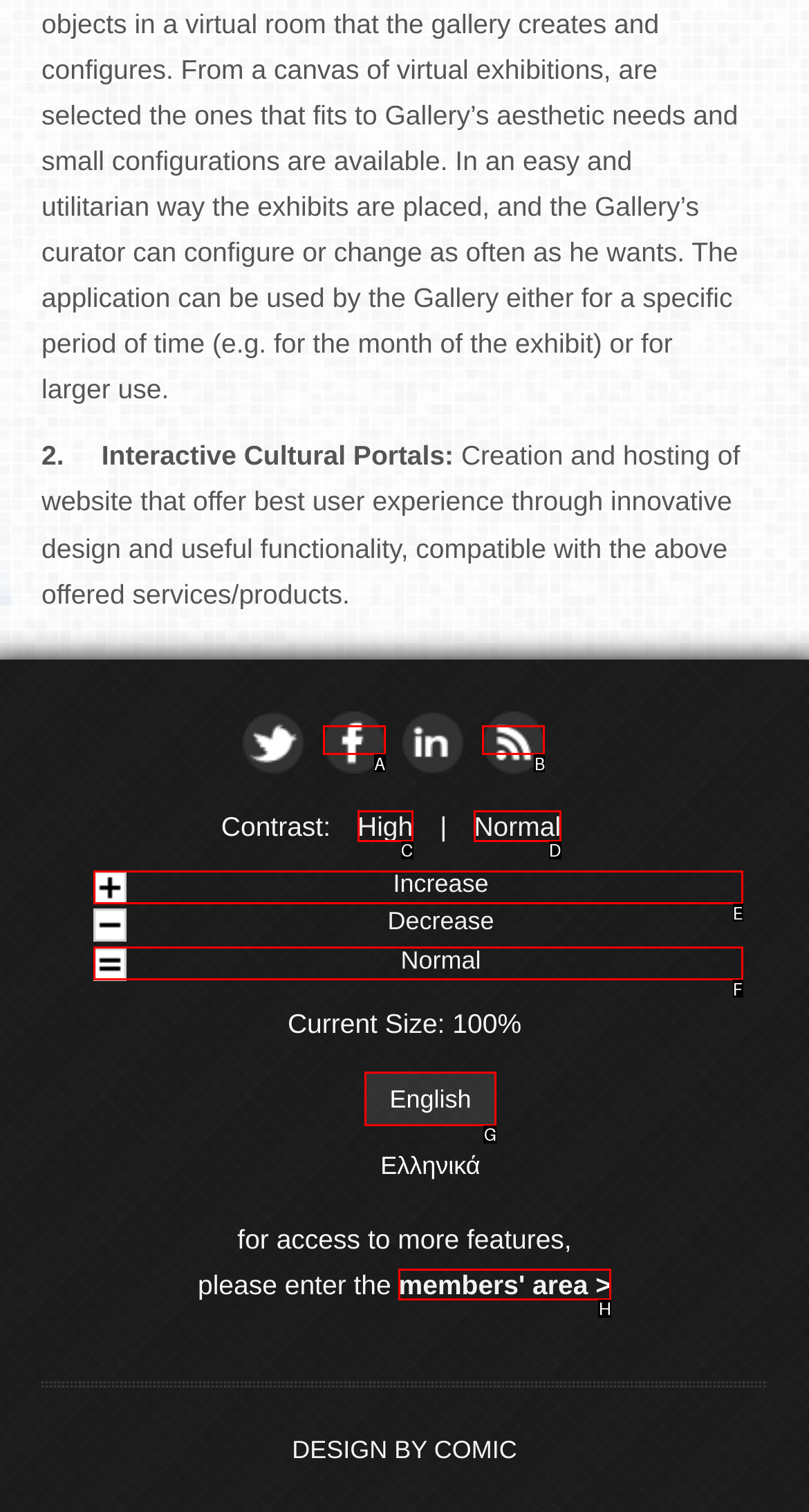Select the HTML element that best fits the description: members' area >
Respond with the letter of the correct option from the choices given.

H